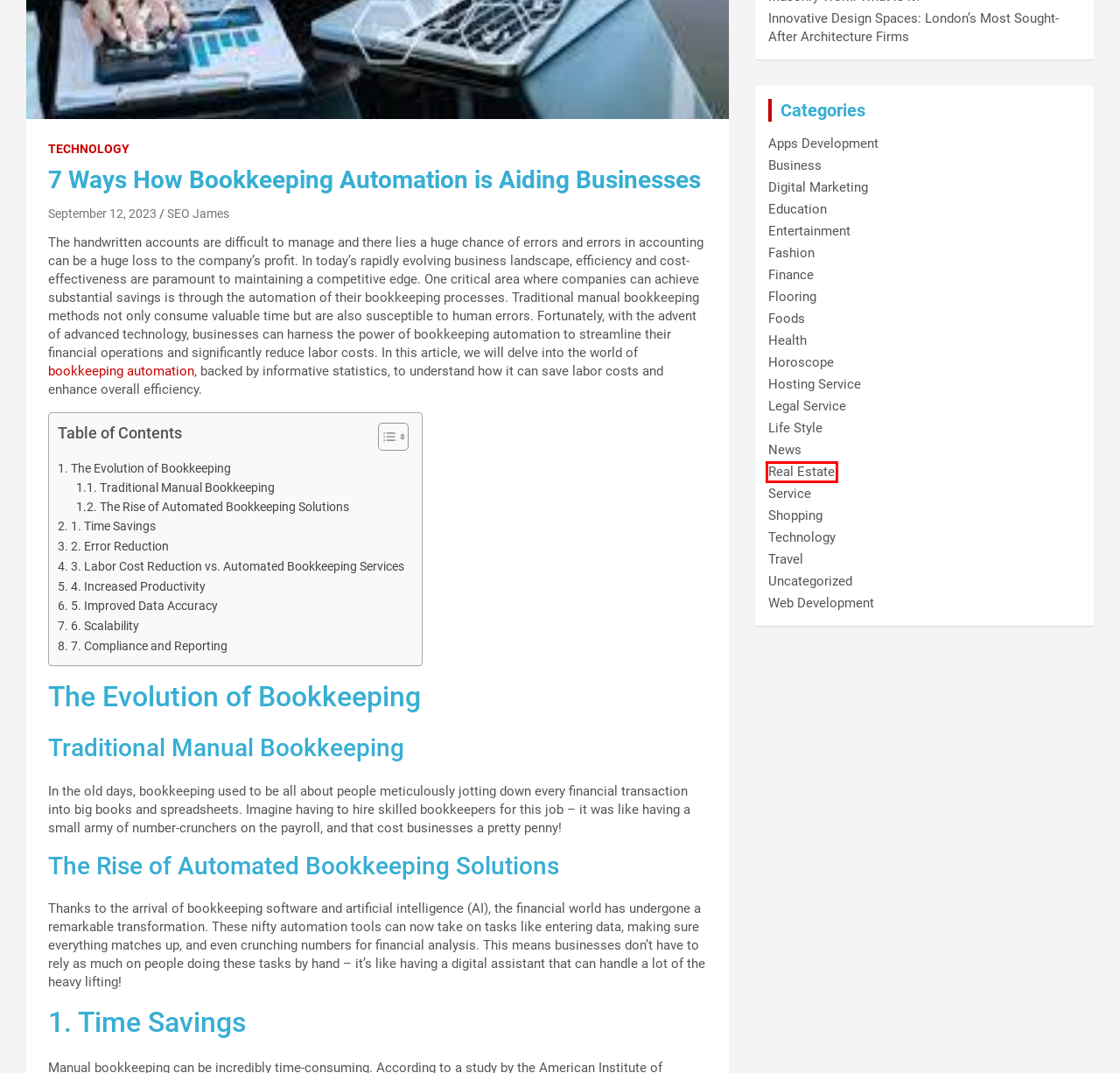A screenshot of a webpage is provided, featuring a red bounding box around a specific UI element. Identify the webpage description that most accurately reflects the new webpage after interacting with the selected element. Here are the candidates:
A. Real Estate -
B. Innovative Design: London's Sought-After Architecture Firms
C. Hosting Service -
D. Legal Service -
E. Shopping -
F. Apps Development -
G. Service -
H. Uncategorized -

A